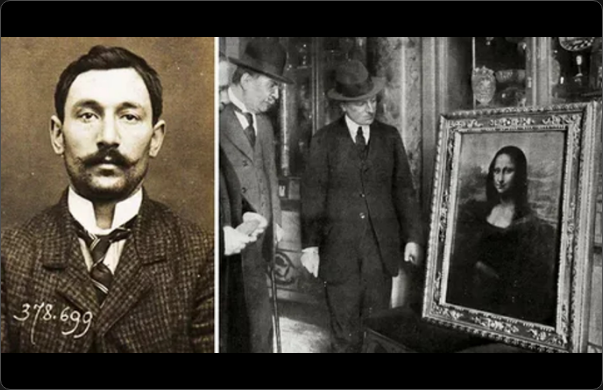What is the significance of the image on the right?
Based on the screenshot, respond with a single word or phrase.

Mona Lisa's return to public eye